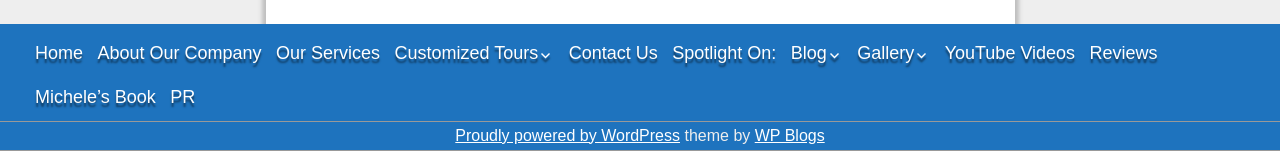Please identify the bounding box coordinates of the area I need to click to accomplish the following instruction: "watch YouTube Videos".

[0.734, 0.227, 0.844, 0.479]